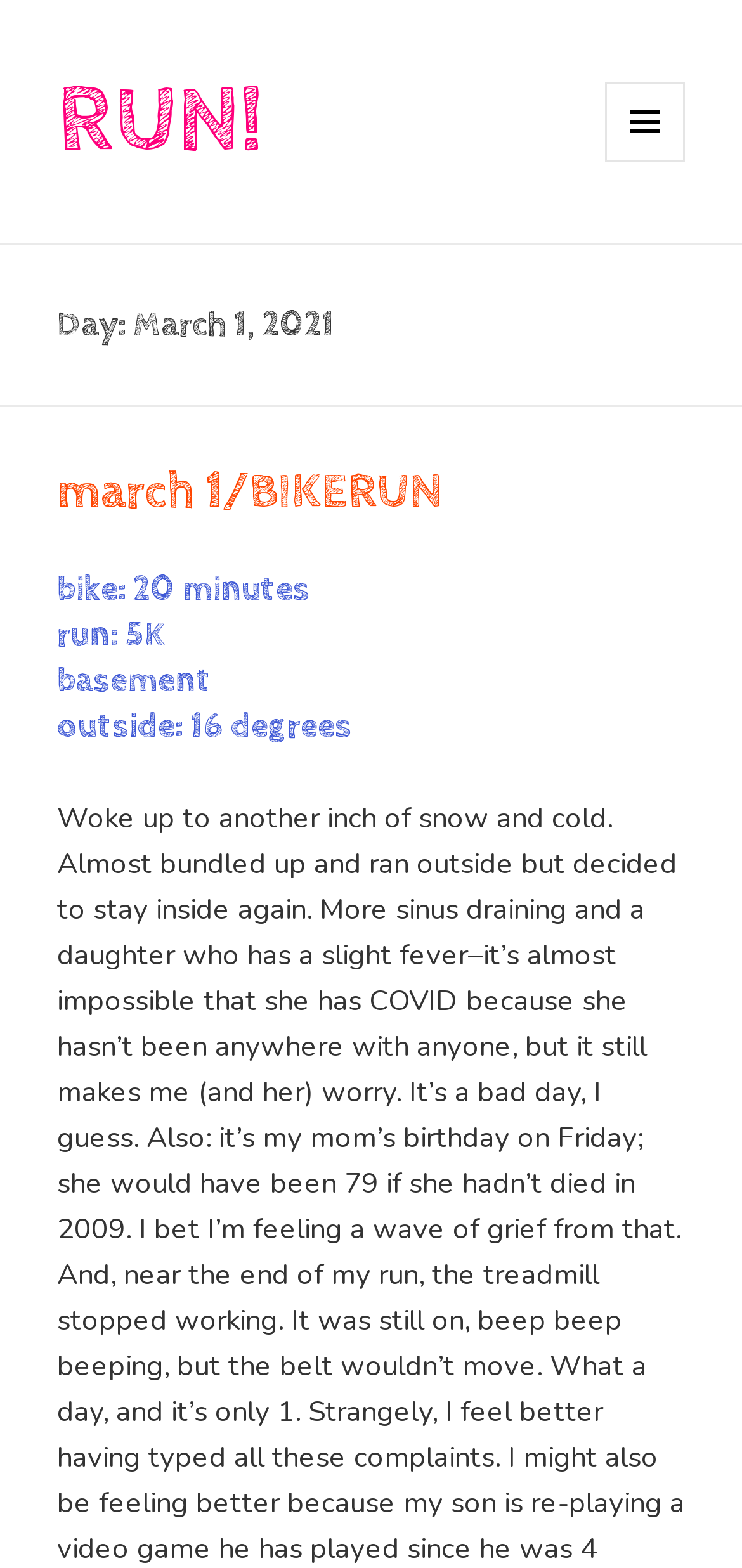Using the provided element description: "Menu and widgets", determine the bounding box coordinates of the corresponding UI element in the screenshot.

[0.815, 0.052, 0.923, 0.103]